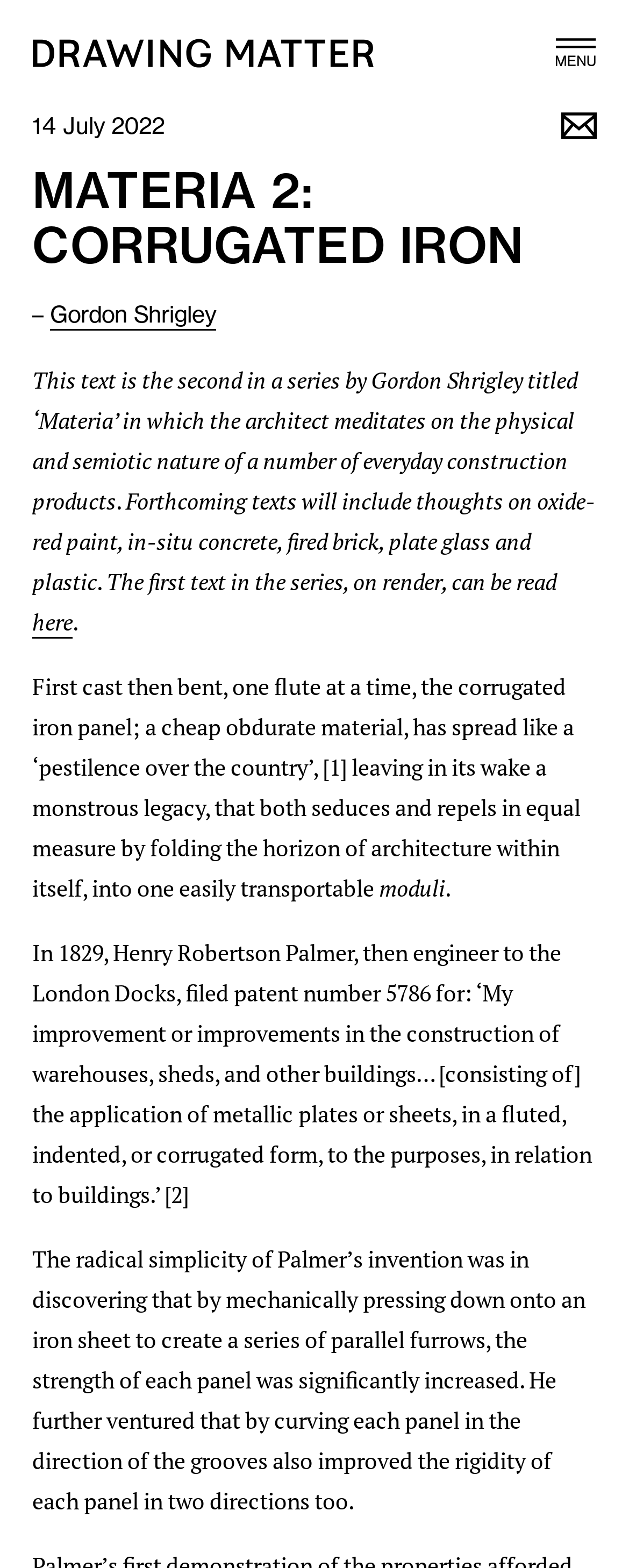Determine the bounding box coordinates of the element's region needed to click to follow the instruction: "Click the 'Home' link". Provide these coordinates as four float numbers between 0 and 1, formatted as [left, top, right, bottom].

None